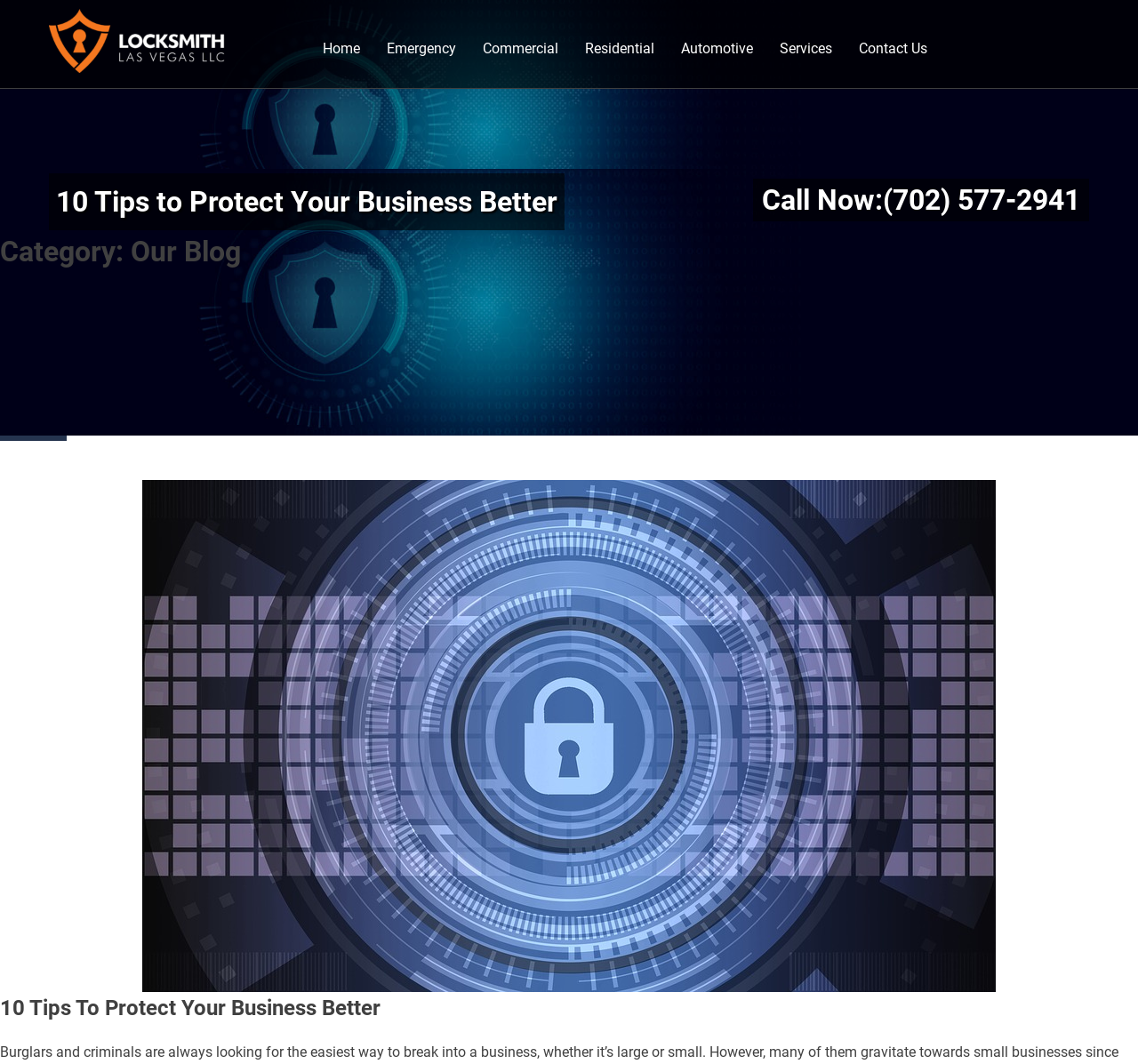Can you provide the bounding box coordinates for the element that should be clicked to implement the instruction: "Call the locksmith service"?

[0.662, 0.168, 0.957, 0.208]